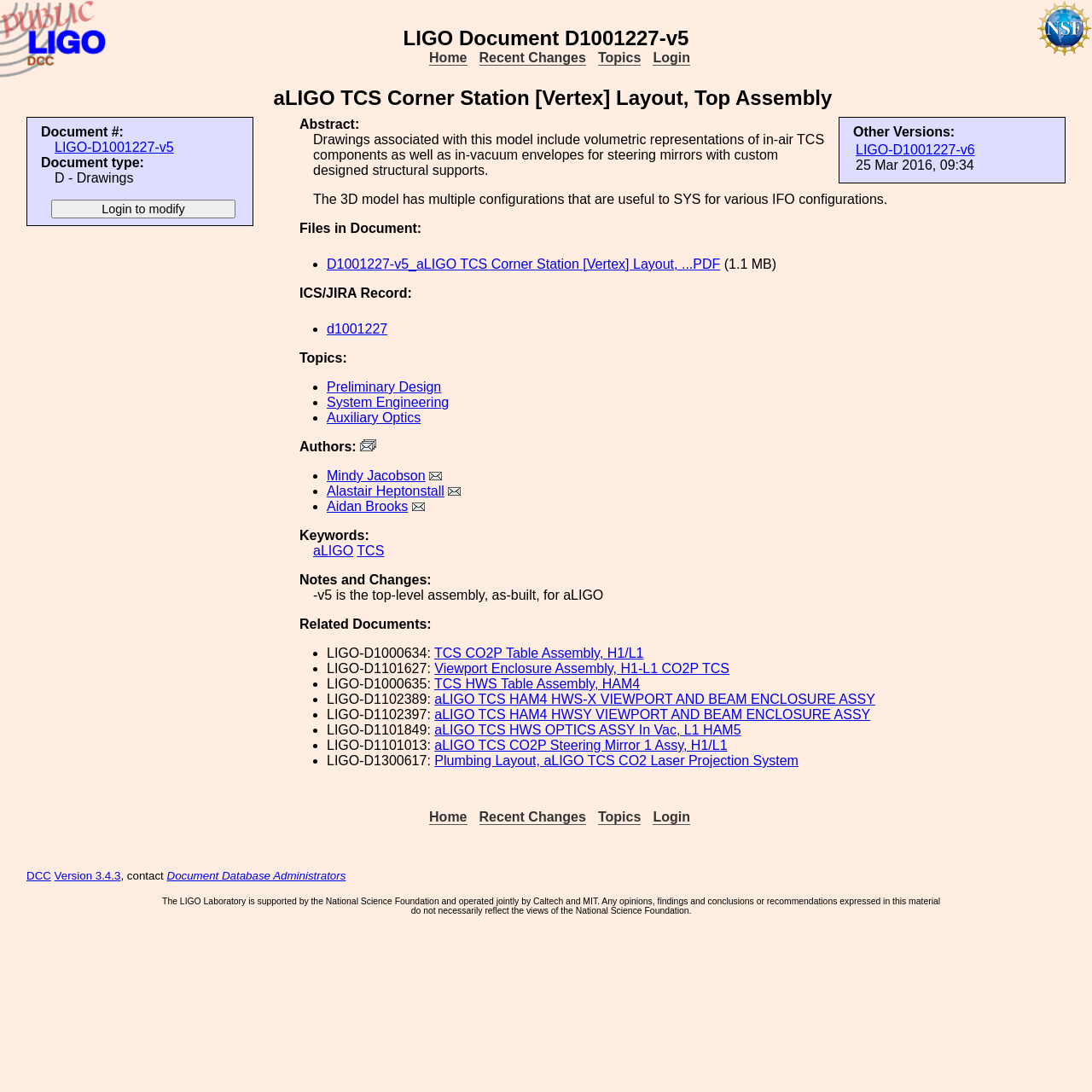Using the given element description, provide the bounding box coordinates (top-left x, top-left y, bottom-right x, bottom-right y) for the corresponding UI element in the screenshot: Document Database Administrators

[0.153, 0.796, 0.317, 0.808]